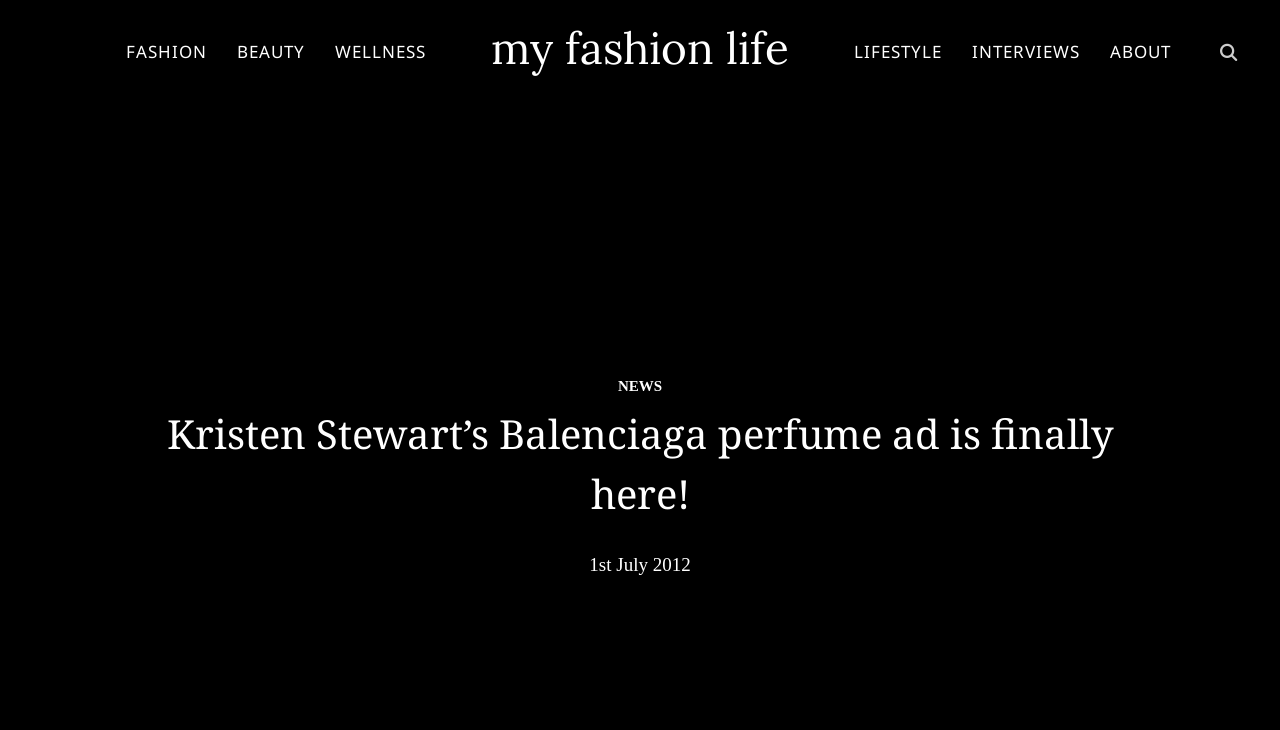Using the image as a reference, answer the following question in as much detail as possible:
What is the name of the website?

The heading element with the text 'my fashion life' is likely the name of the website, as it is prominently displayed at the top of the webpage.